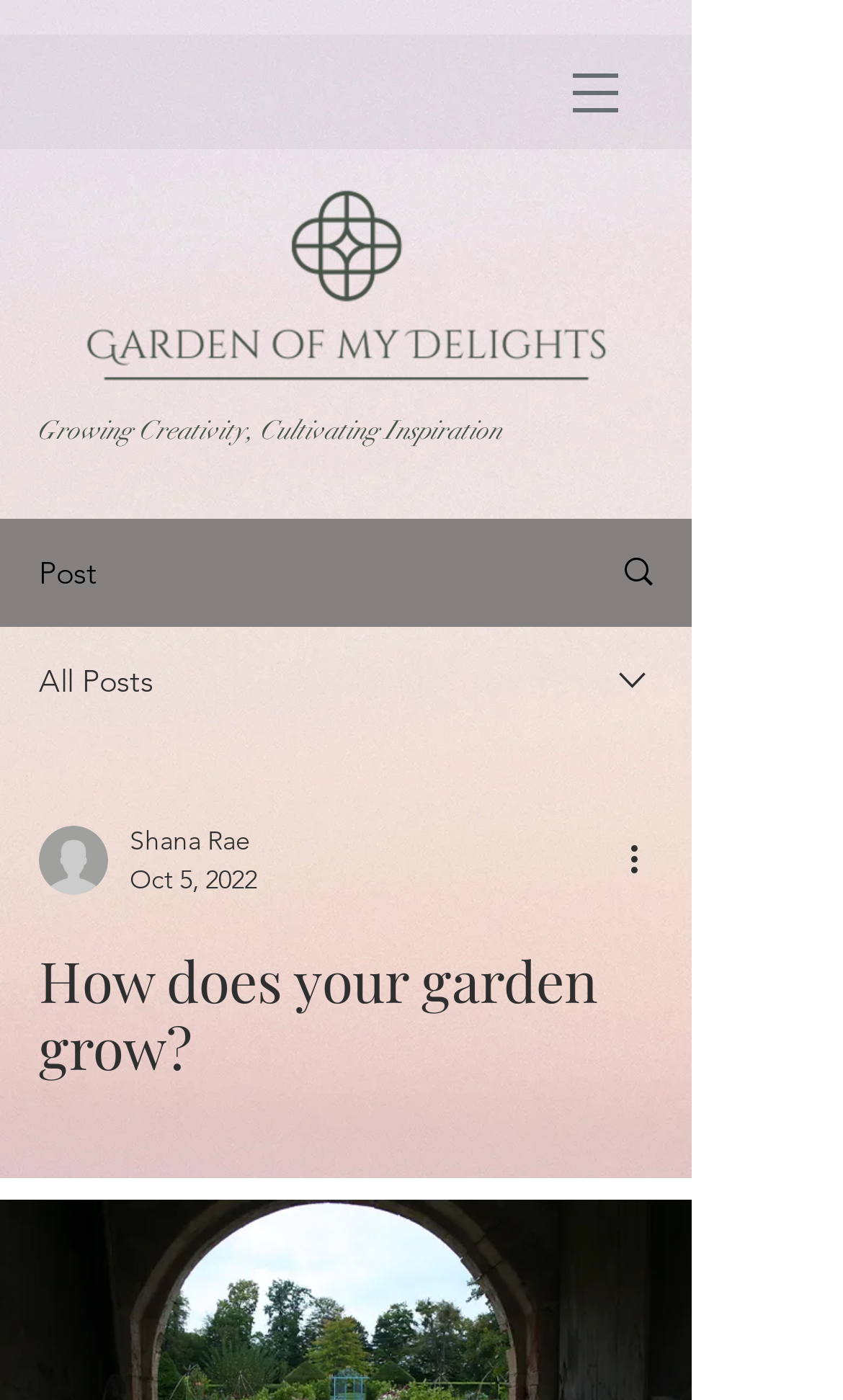Locate the bounding box of the UI element based on this description: "Search". Provide four float numbers between 0 and 1 as [left, top, right, bottom].

[0.695, 0.372, 0.818, 0.446]